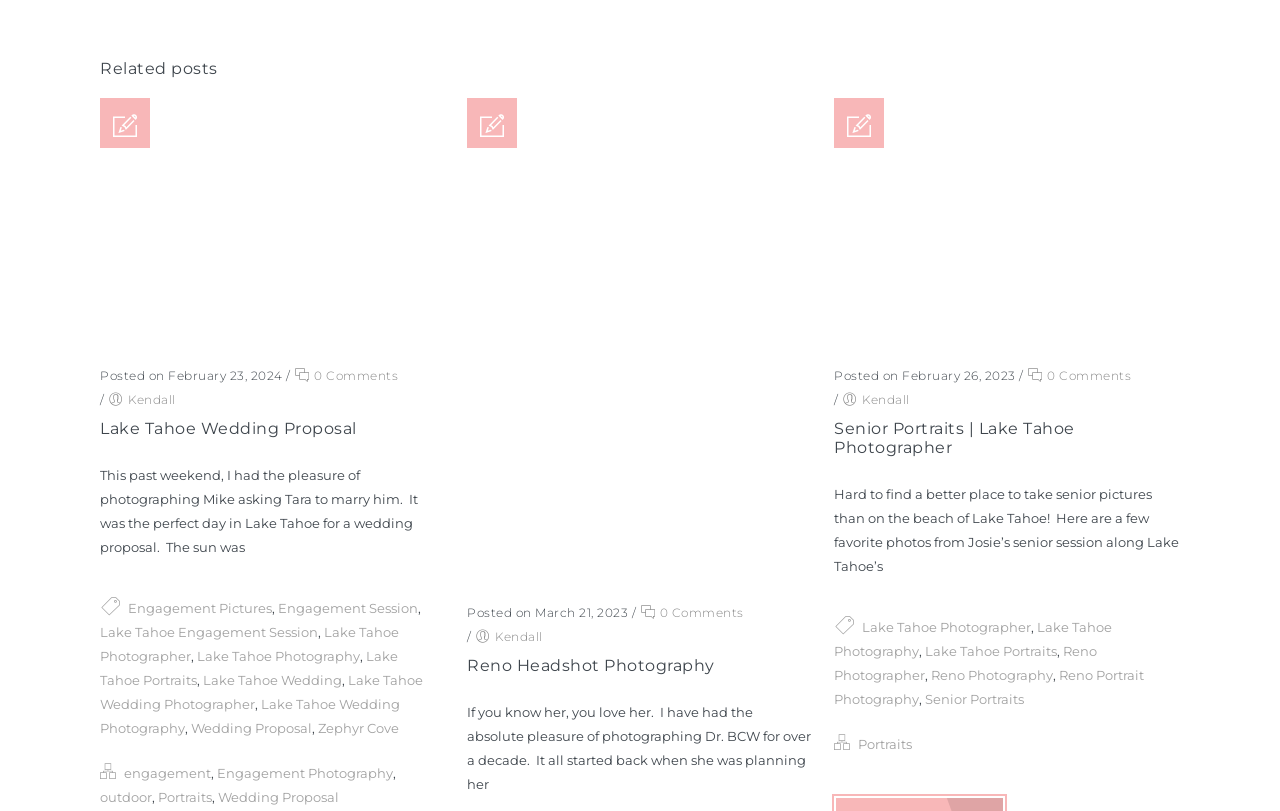Given the description "Kendall", determine the bounding box of the corresponding UI element.

[0.674, 0.484, 0.711, 0.502]